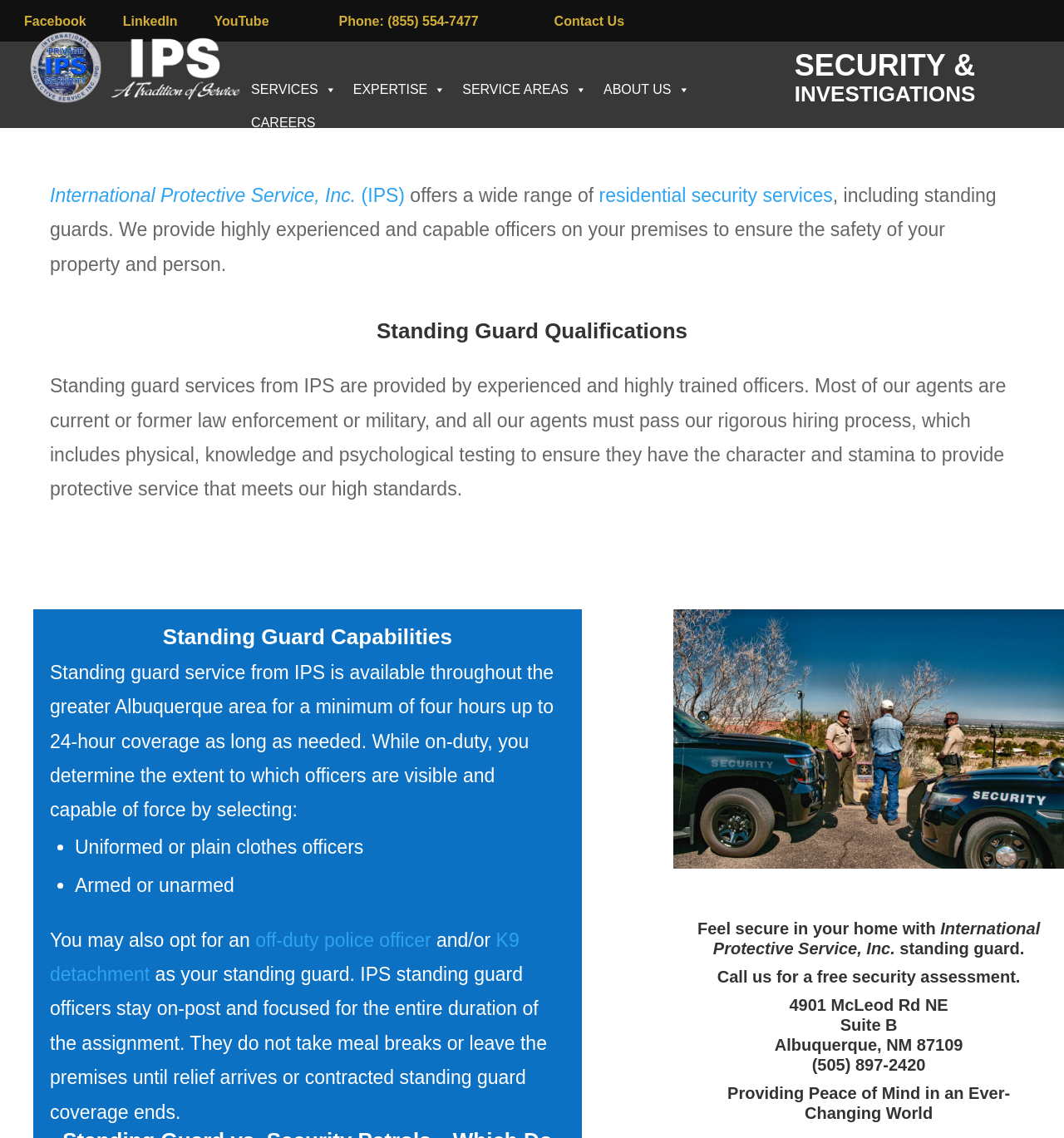What type of service does IPS provide?
Using the image, provide a detailed and thorough answer to the question.

Based on the webpage content, IPS provides residential security services, including standing guards, as stated in the sentence 'International Protective Service, Inc. (IPS) offers a wide range of residential security services, including standing guards.'